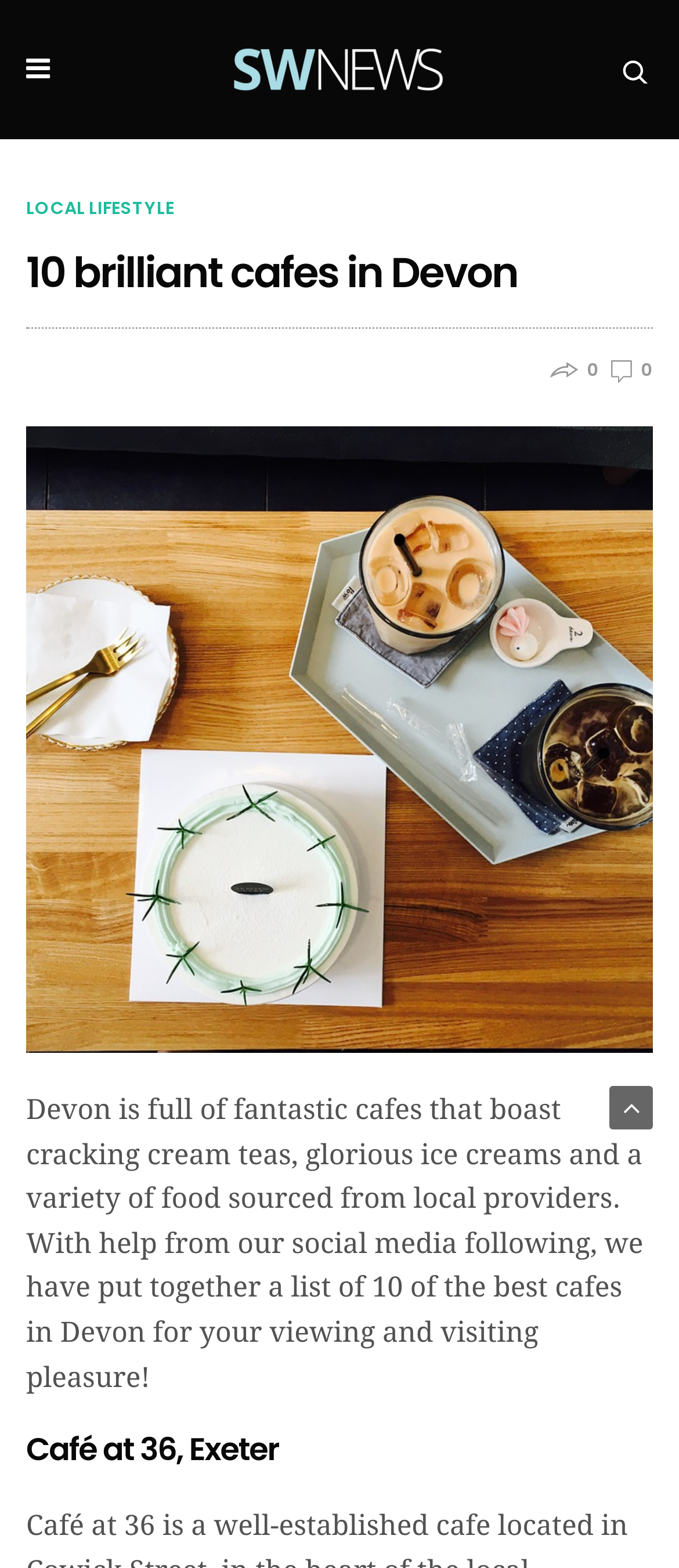Analyze the image and deliver a detailed answer to the question: How many cafes are listed in the article?

The answer can be found in the heading '10 brilliant cafes in Devon' which indicates that the article lists 10 cafes.